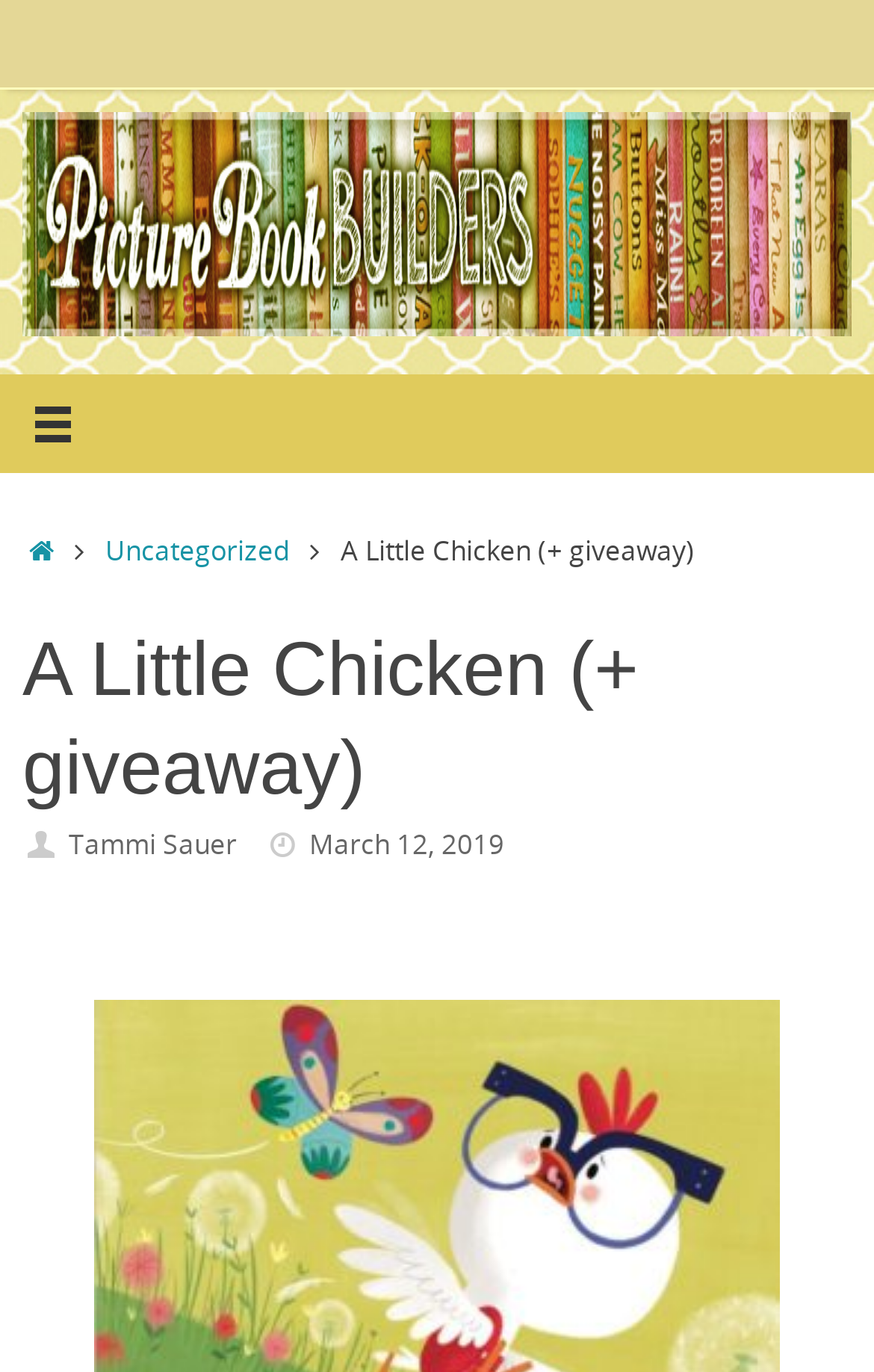How many links are there at the top of the page?
Respond with a short answer, either a single word or a phrase, based on the image.

2